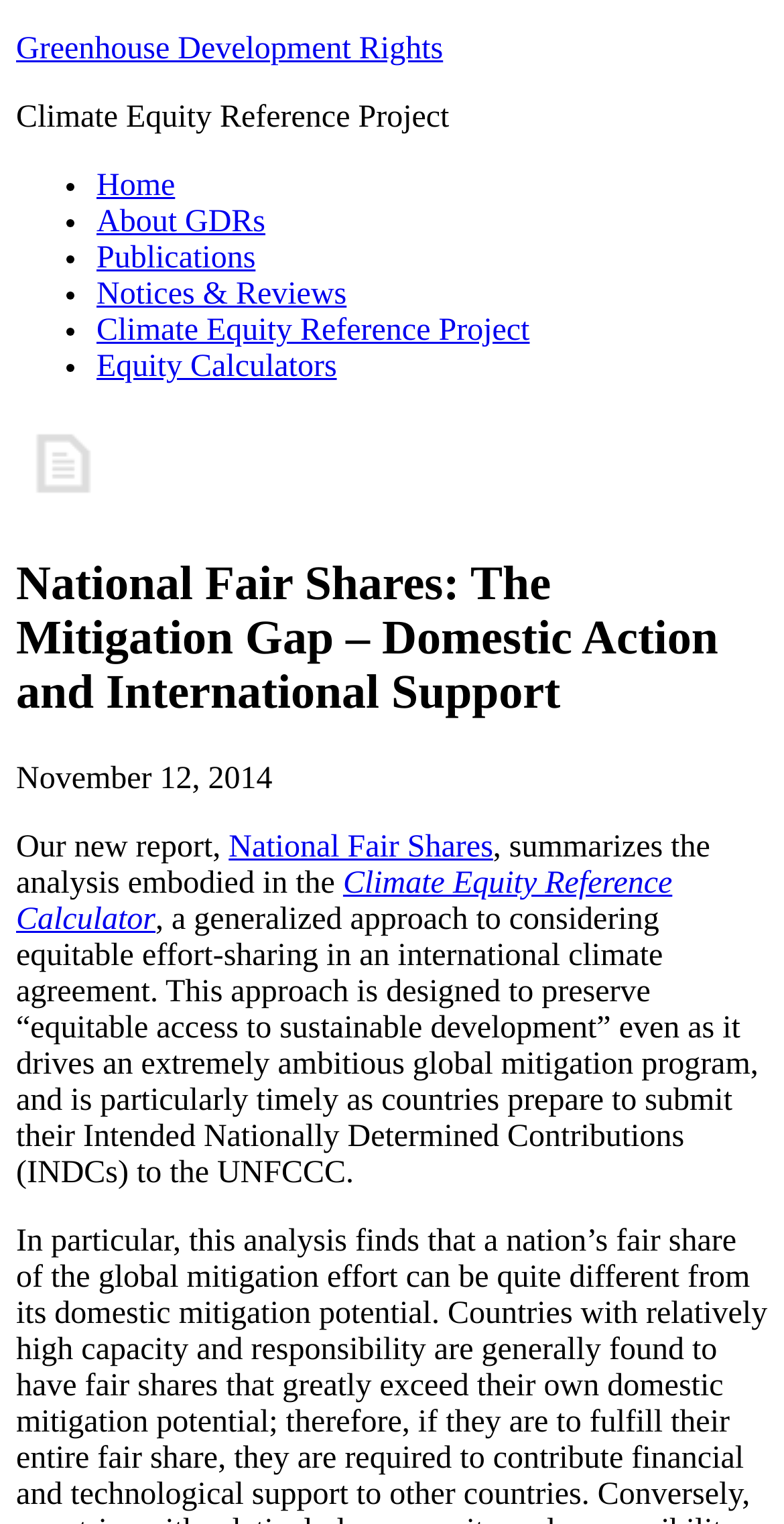Determine the bounding box coordinates of the target area to click to execute the following instruction: "Click on Greenhouse Development Rights."

[0.021, 0.021, 0.565, 0.044]